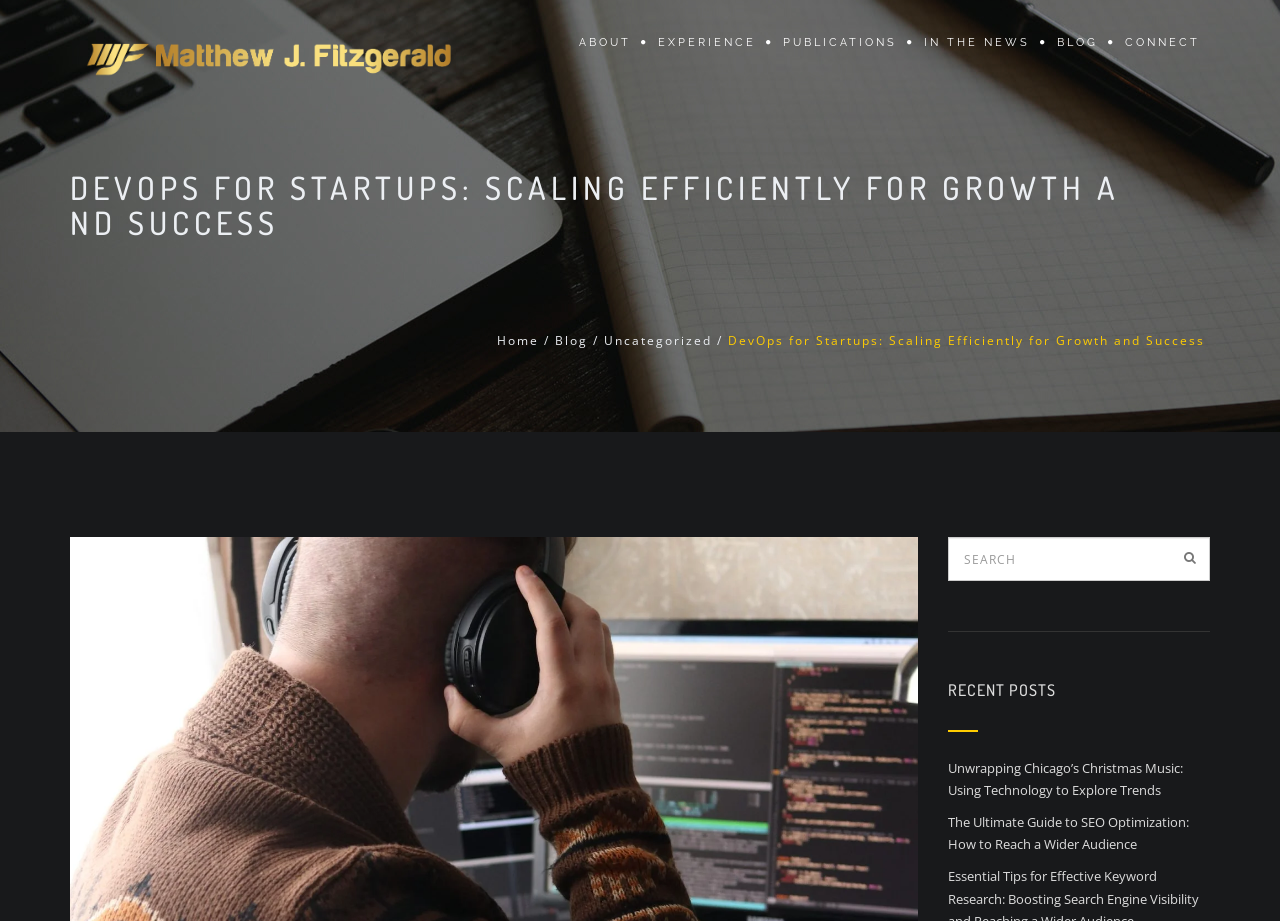What is the main topic of this webpage?
Carefully analyze the image and provide a detailed answer to the question.

The main heading of the webpage is 'DEVOPS FOR STARTUPS: SCALING EFFICIENTLY FOR GROWTH AND SUCCESS', which suggests that the webpage is about DevOps practices for startups.